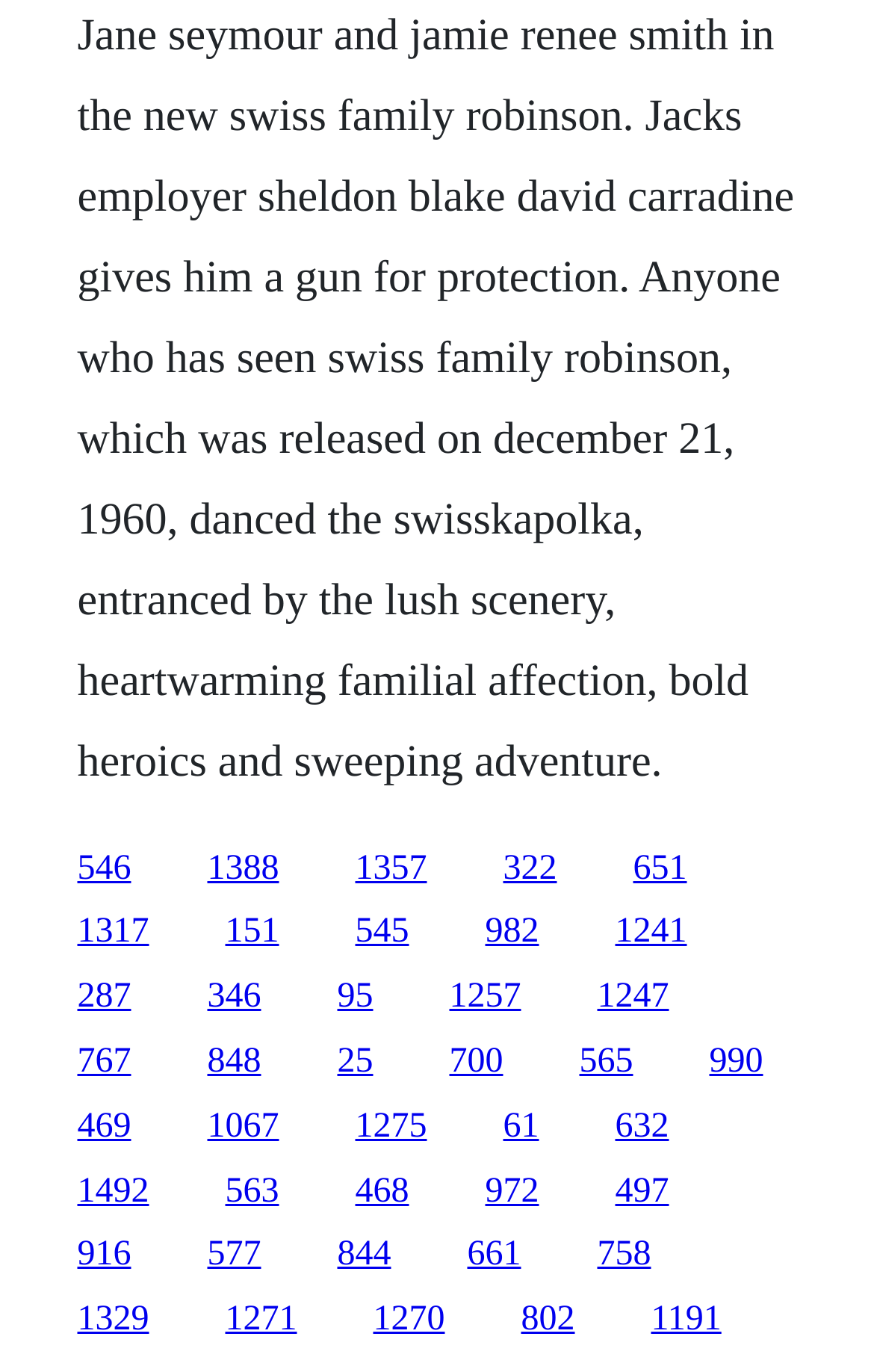Please find the bounding box coordinates of the element that must be clicked to perform the given instruction: "access the fifteenth link". The coordinates should be four float numbers from 0 to 1, i.e., [left, top, right, bottom].

[0.663, 0.76, 0.724, 0.788]